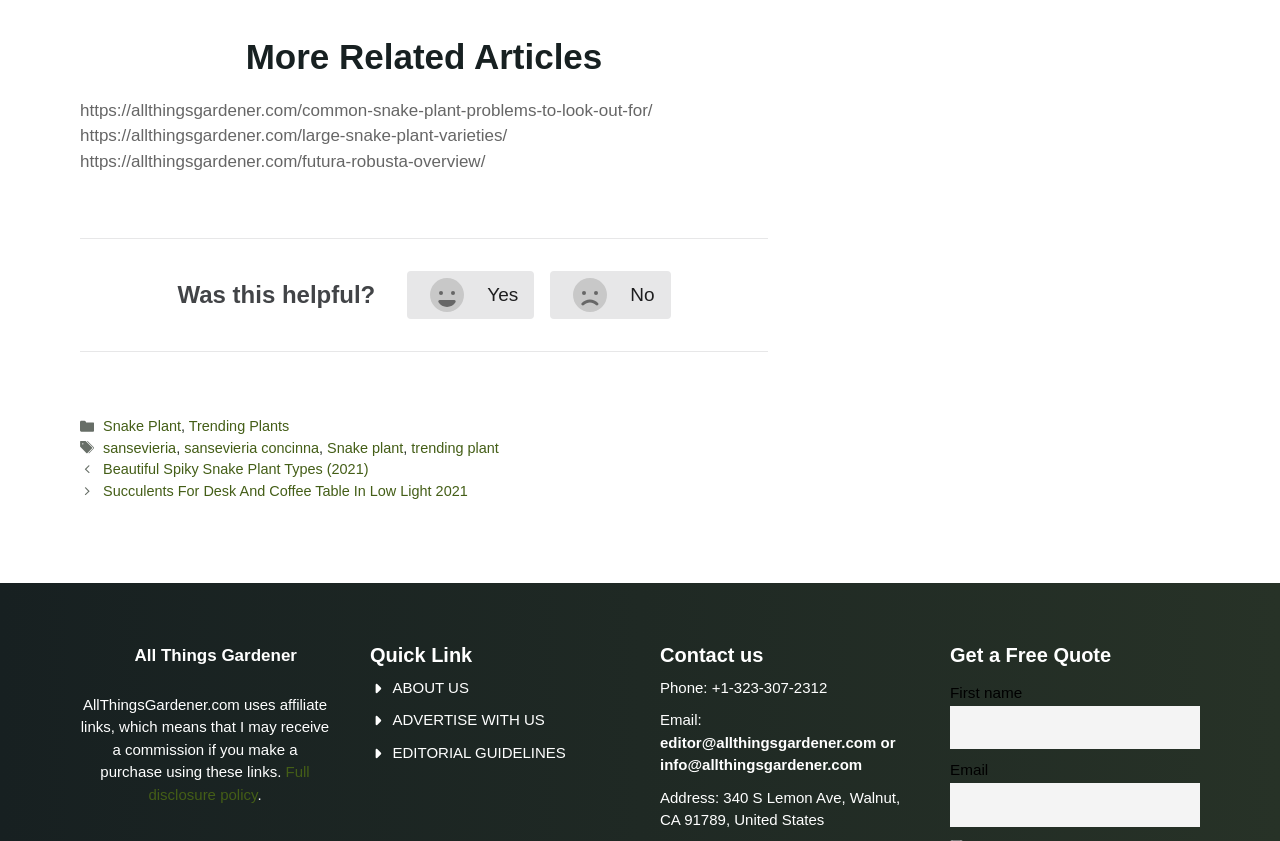Identify the bounding box coordinates of the clickable section necessary to follow the following instruction: "Click on the 'Yes' button". The coordinates should be presented as four float numbers from 0 to 1, i.e., [left, top, right, bottom].

[0.381, 0.338, 0.405, 0.363]